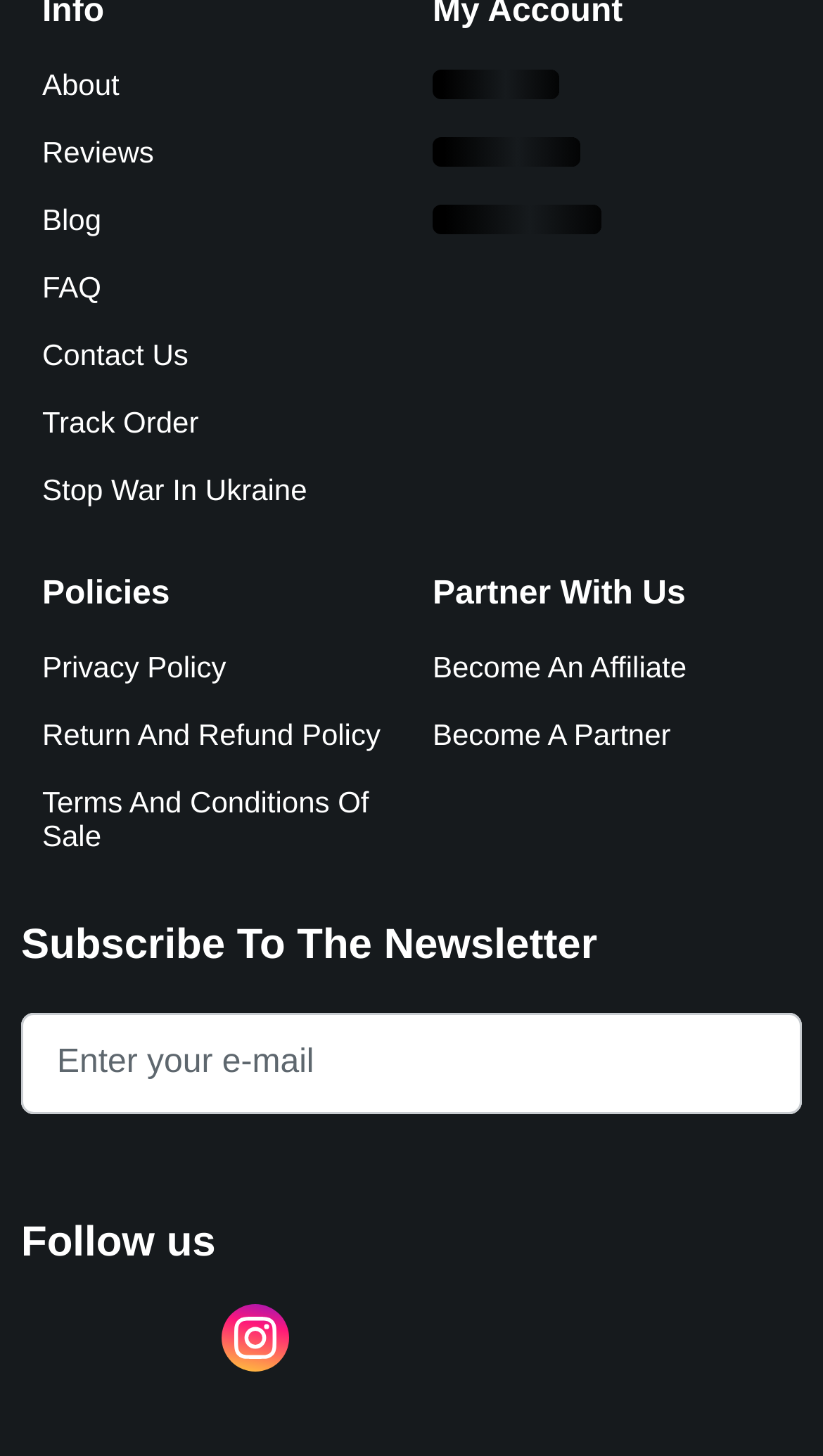Based on the provided description, "aria-label="Social link to youtube"", find the bounding box of the corresponding UI element in the screenshot.

[0.649, 0.896, 0.731, 0.943]